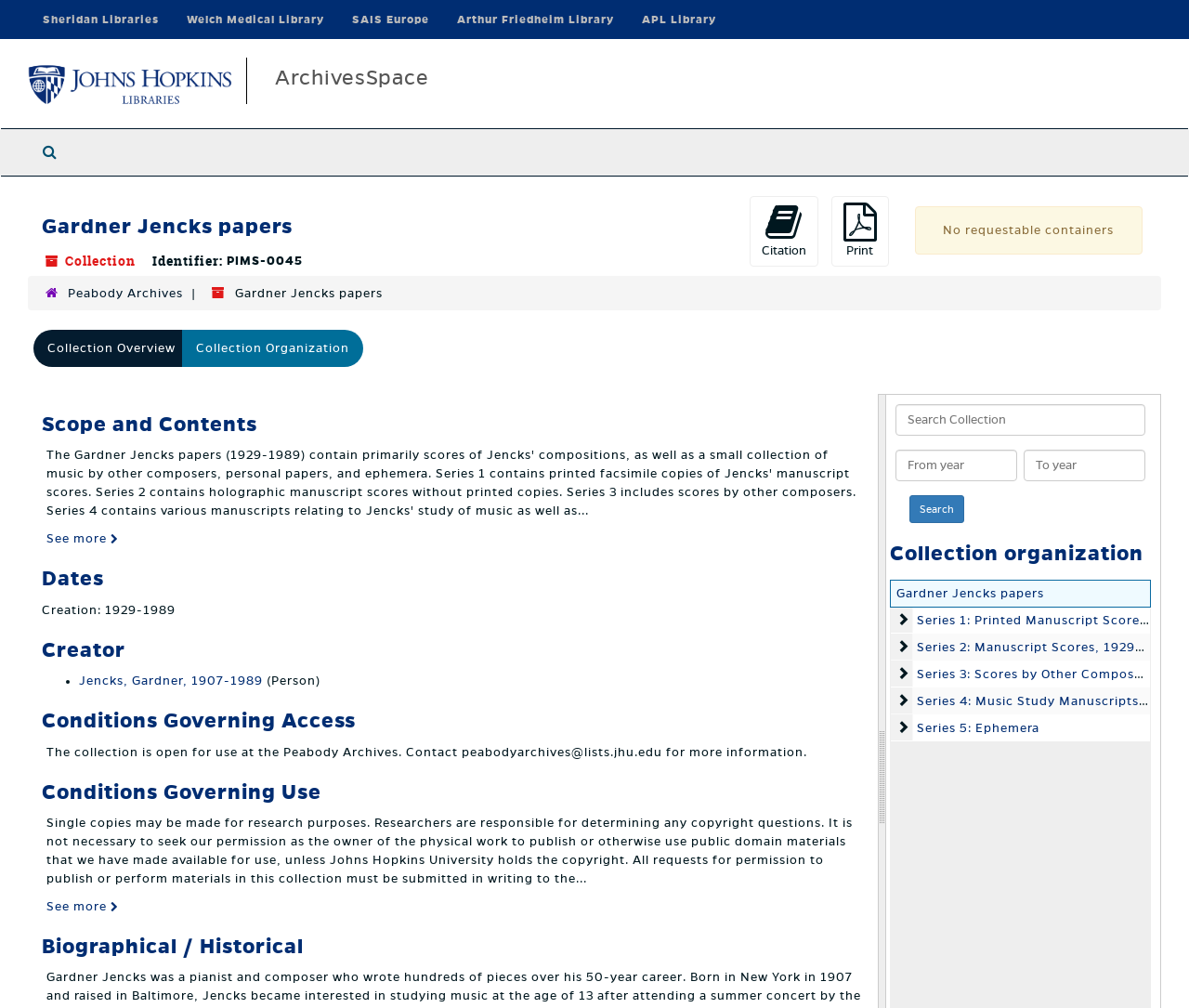Using the provided element description: "Series 2: Manuscript Scores", determine the bounding box coordinates of the corresponding UI element in the screenshot.

[0.749, 0.629, 0.77, 0.657]